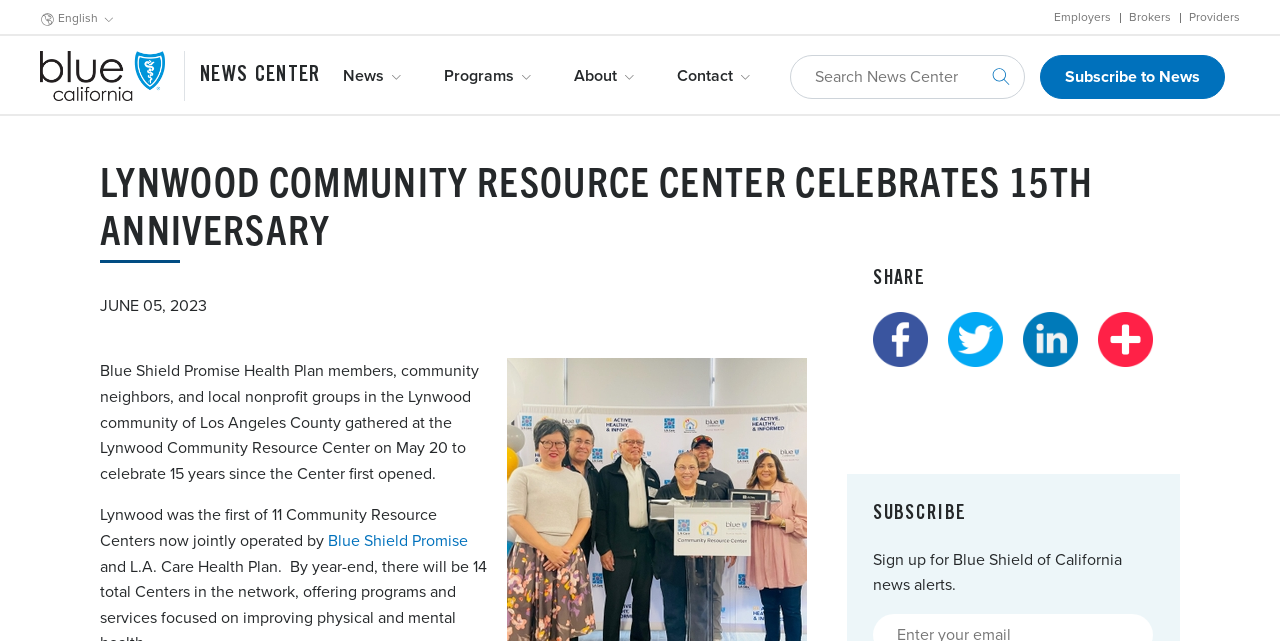Please predict the bounding box coordinates of the element's region where a click is necessary to complete the following instruction: "Search News Center". The coordinates should be represented by four float numbers between 0 and 1, i.e., [left, top, right, bottom].

[0.617, 0.086, 0.801, 0.154]